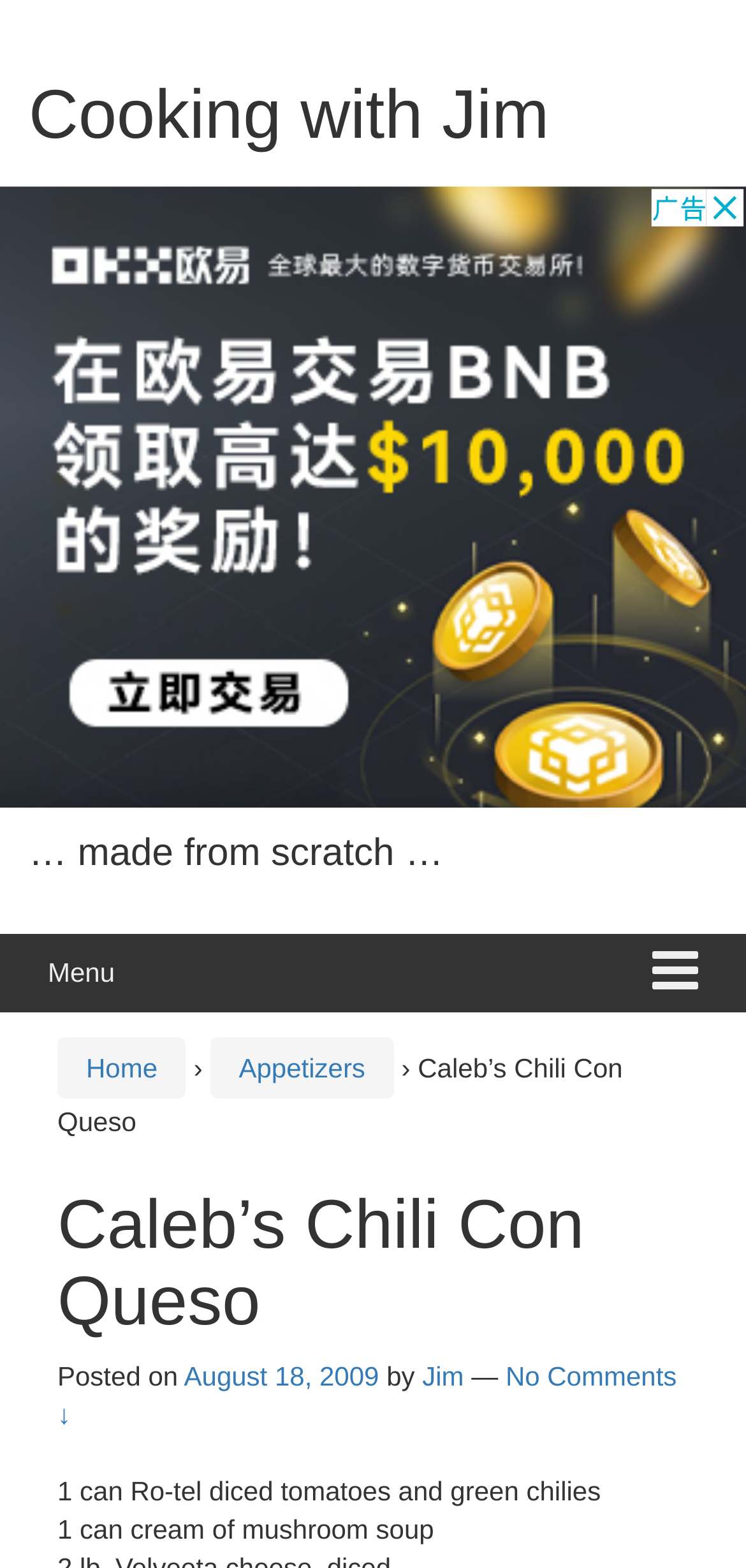Who is the author of the recipe?
Please ensure your answer is as detailed and informative as possible.

I found the author's name by looking at the section where it says 'Posted on August 18, 2009 by Jim', which indicates that Jim is the author of the recipe.